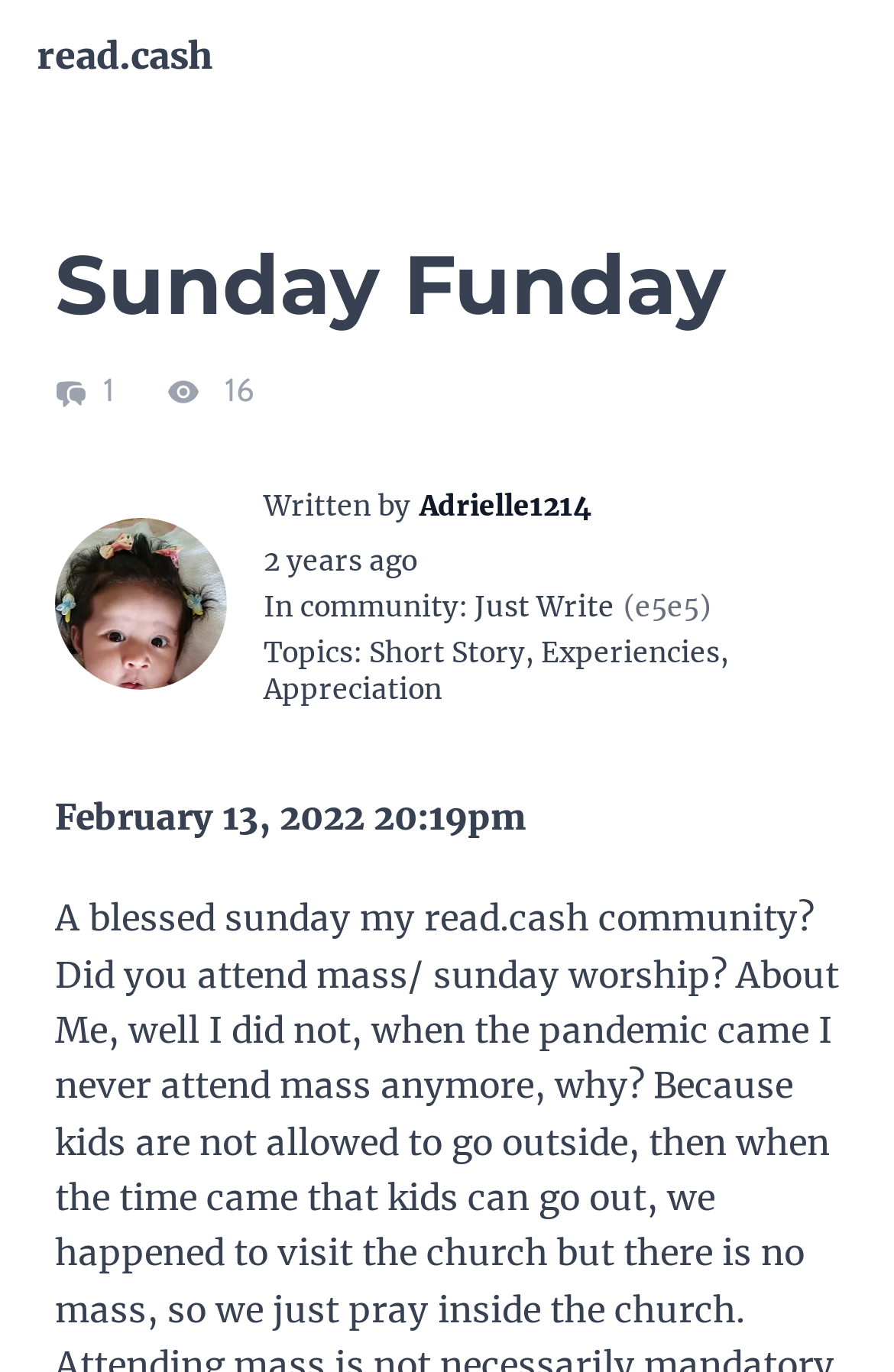Provide a one-word or short-phrase response to the question:
What is the topic of the article?

Short Story, Experiencies, Appreciation